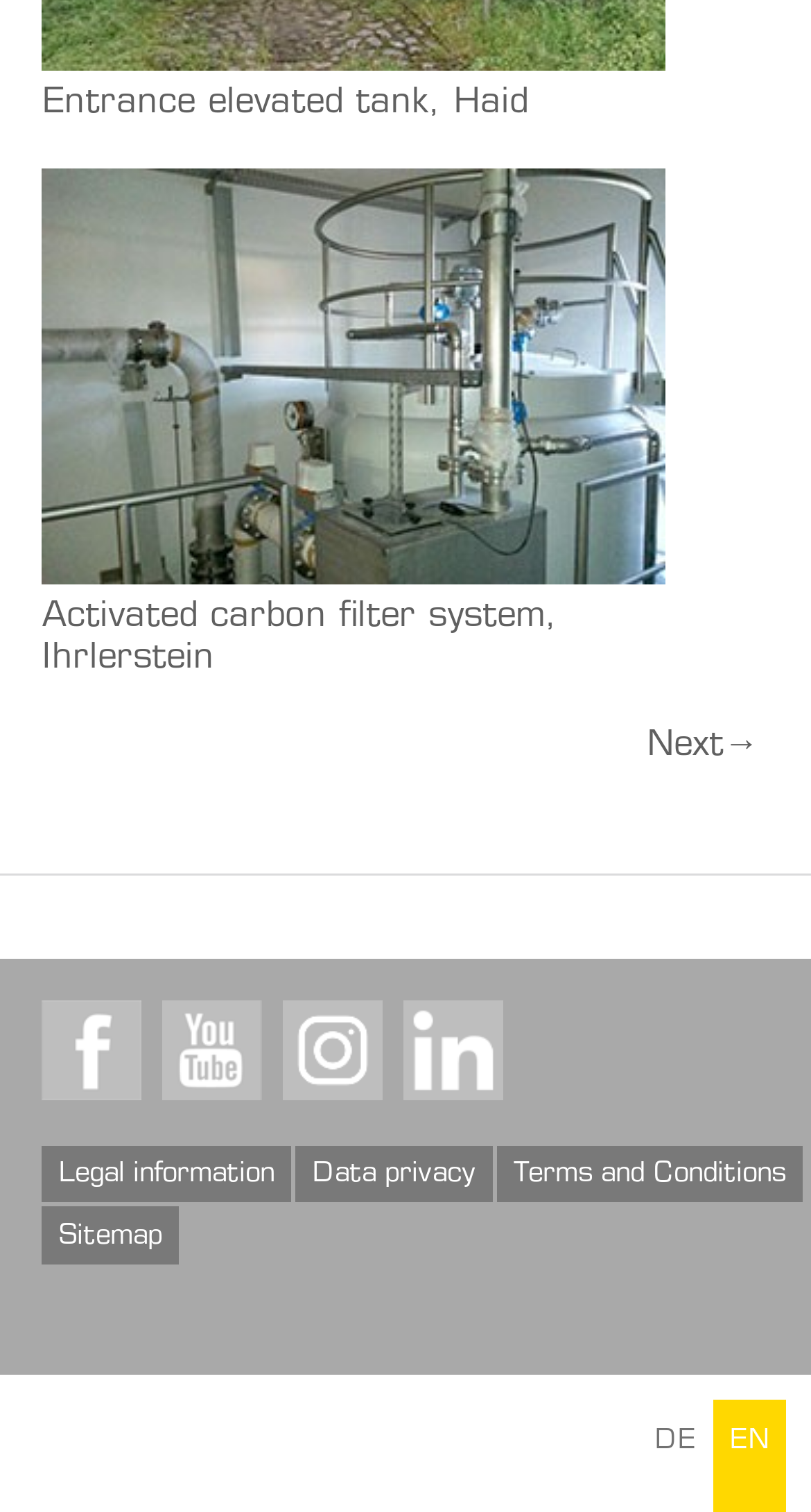With reference to the image, please provide a detailed answer to the following question: What are the available languages?

The webpage provides links to switch between two languages, German (DE) and English (EN), as indicated by the links at the bottom of the webpage.